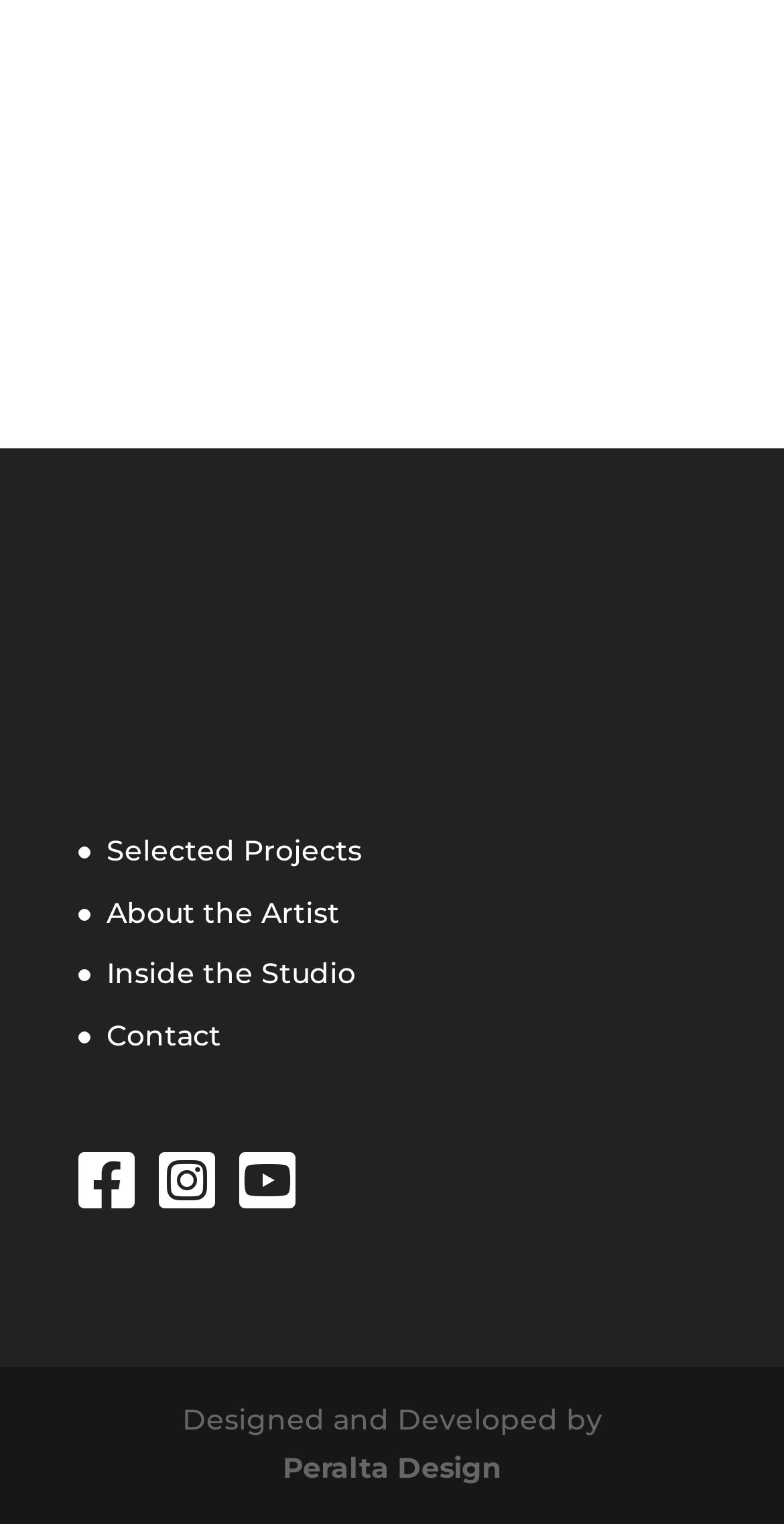Using the image as a reference, answer the following question in as much detail as possible:
How many small links are there at the bottom of the page?

At the bottom of the page, there are three small links located at [0.1, 0.749, 0.172, 0.801], [0.203, 0.749, 0.274, 0.801], and [0.305, 0.749, 0.377, 0.801]. These links are identified by their element types as 'link' and their bounding box coordinates.